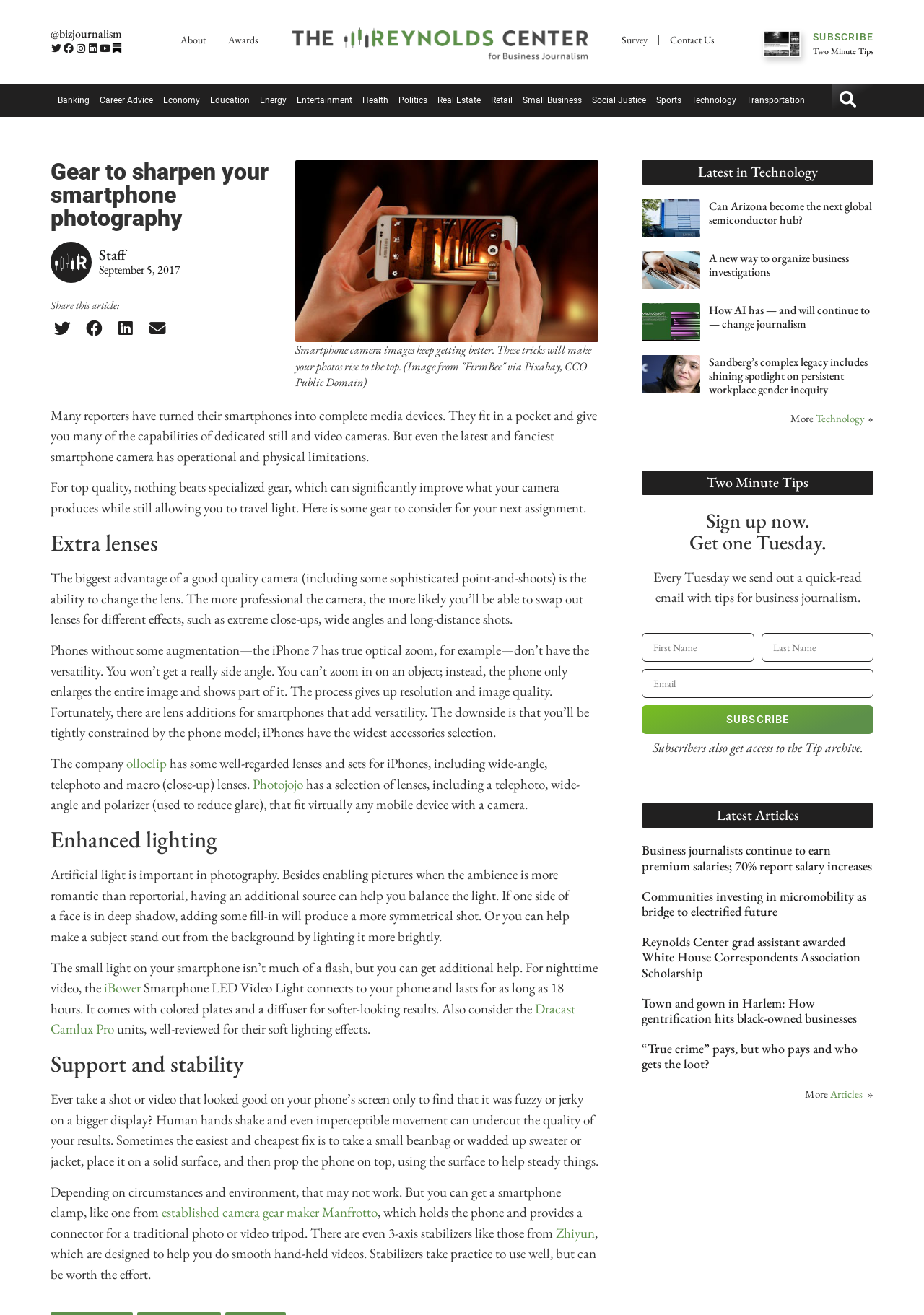Generate an in-depth caption that captures all aspects of the webpage.

This webpage is about improving the quality of smartphone photography. At the top, there are social media links, including Twitter, Facebook, Instagram, LinkedIn, and YouTube, followed by a navigation menu with links to "About", "Awards", and "Survey". The Reynolds Center Horizontal Logo is displayed prominently.

Below the navigation menu, there are links to various categories, including "Banking", "Career Advice", "Economy", and more. These links are arranged horizontally and take up a significant portion of the page.

The main content of the page is divided into sections, each with a heading. The first section is "Gear to sharpen your smartphone photography", which introduces the idea that specialized gear can improve the quality of smartphone camera images. There is a staff photo and a link to the staff page.

The next section discusses the limitations of smartphone cameras and the benefits of using specialized gear, such as extra lenses, enhanced lighting, and support and stability equipment. There are links to companies that offer these products, including Olloclip and Photojojo.

The article then delves into the details of each type of gear, including the benefits of using additional lenses, artificial light, and stabilizers. There are links to specific products, such as the iBower Smartphone LED Video Light and the Dracast Camlux Pro.

Finally, there is a section titled "Latest in Technology" with a heading "Can Arizona become the next global semiconductor hub?" and a link to a related article.

Throughout the page, there are images, including a thumbnail for a "Two Minute Tips" article and a figure with a caption about smartphone camera images. There are also social media sharing buttons and a "Subscribe" link at the bottom of the page.